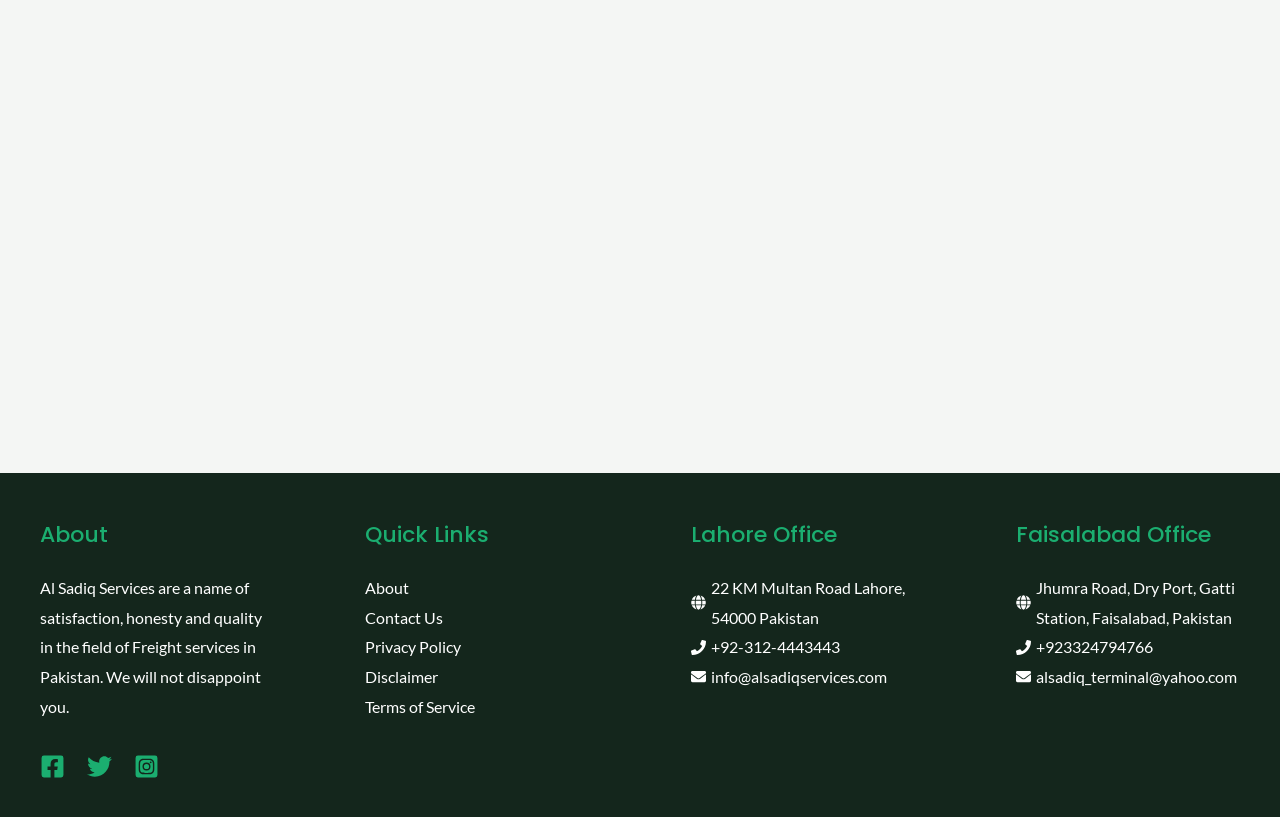Determine the coordinates of the bounding box that should be clicked to complete the instruction: "Visit Facebook page". The coordinates should be represented by four float numbers between 0 and 1: [left, top, right, bottom].

[0.031, 0.923, 0.051, 0.953]